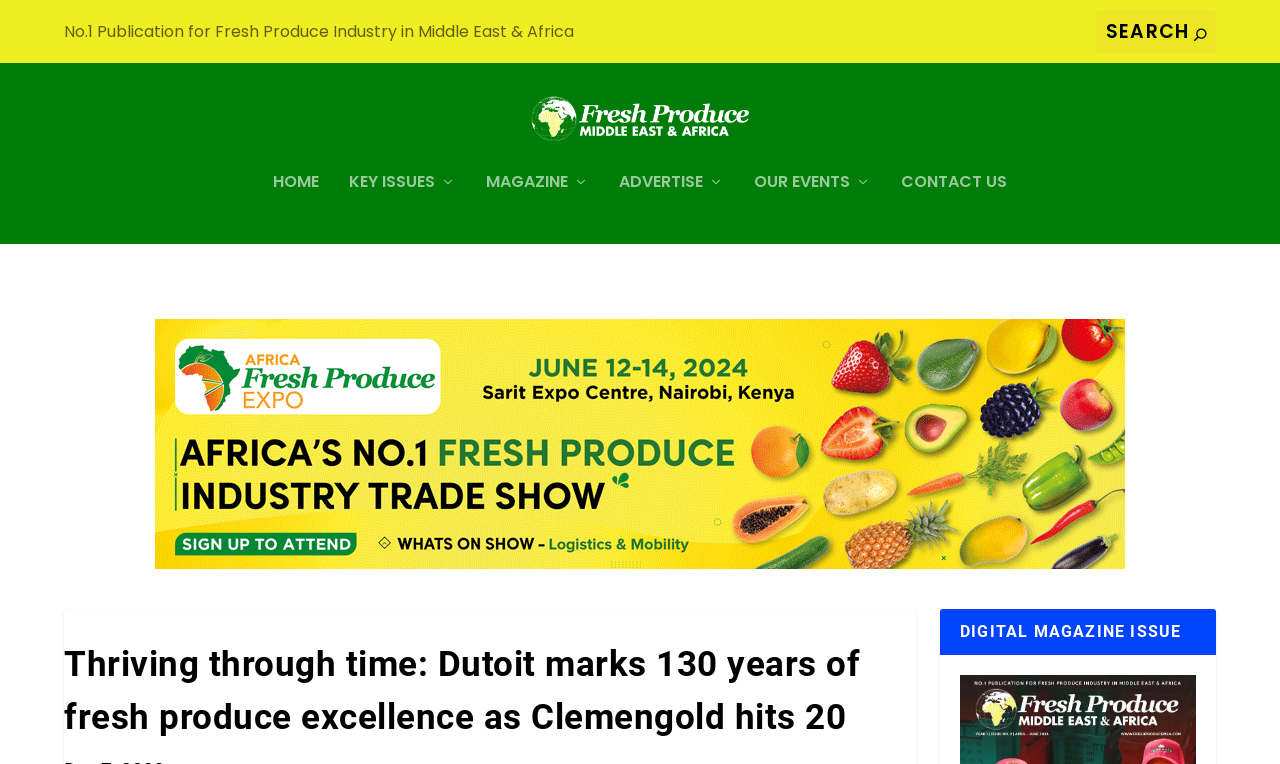Can you determine the bounding box coordinates of the area that needs to be clicked to fulfill the following instruction: "Call 1-518-RECRUIT"?

None